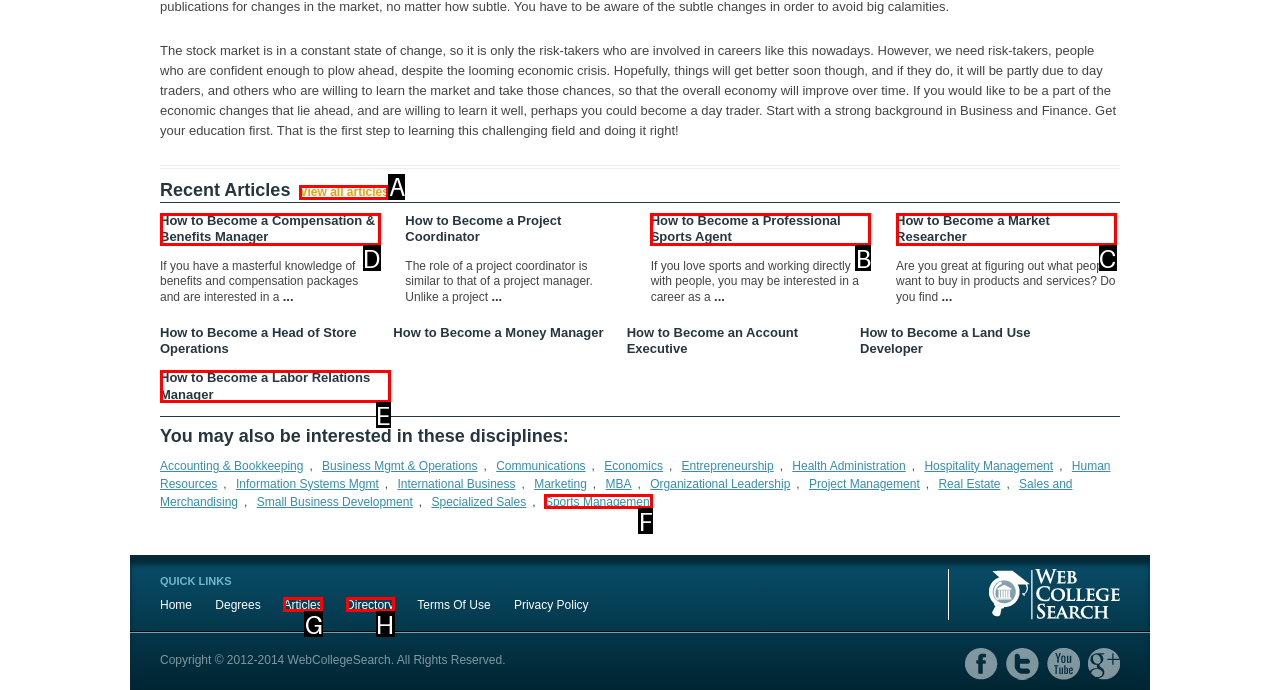Identify the letter of the UI element you should interact with to perform the task: Read about how to become a Compensation & Benefits Manager
Reply with the appropriate letter of the option.

D